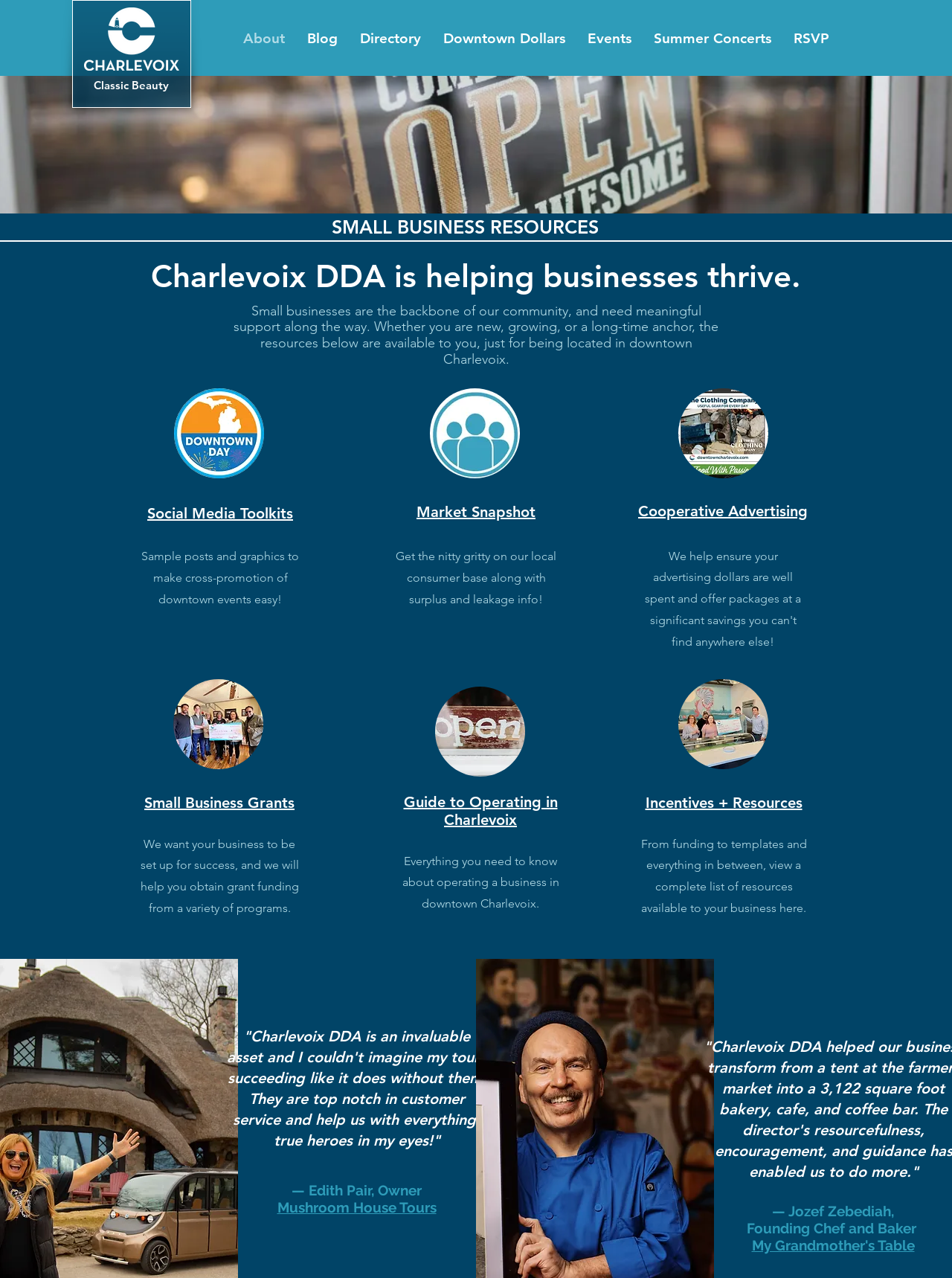What is the name of the logo in the top left corner?
From the screenshot, provide a brief answer in one word or phrase.

Charlevoix_Logo_White